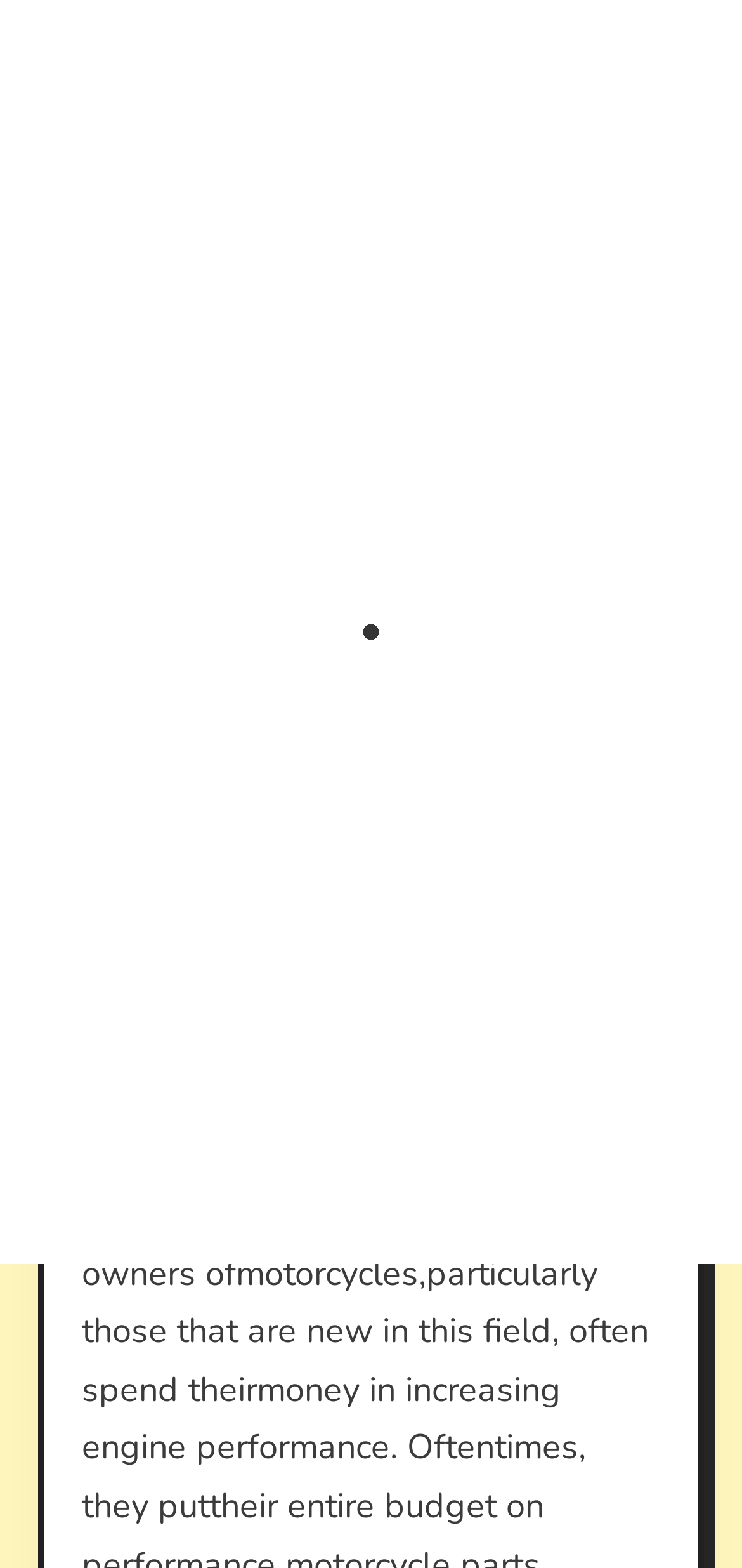Please respond to the question with a concise word or phrase:
What is the name of the website?

STEEL-HORSE-NEWS